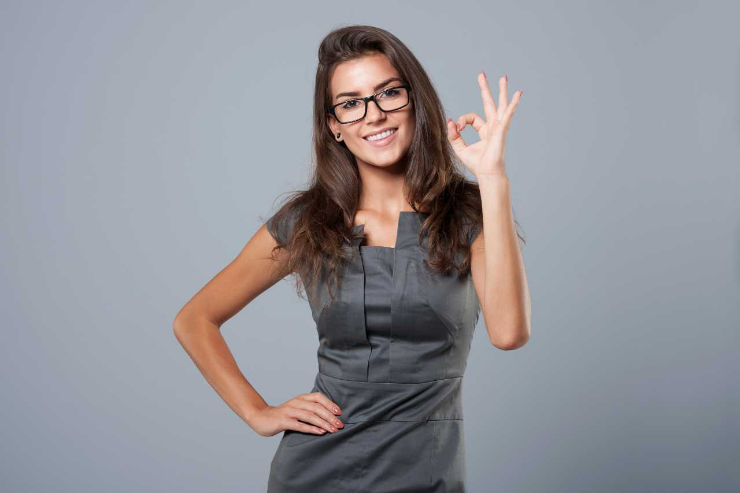Describe all the elements in the image with great detail.

The image features a smiling young woman confidently posing against a subtle gray backdrop. She is wearing stylish glasses and a fitted gray dress, showcasing a modern and professional look. With her left hand resting on her hip and her right hand making an 'okay' gesture, she exudes an air of positivity and assurance. This engaging expression suggests a friendly and approachable demeanor, making it fitting for content related to wellness or lifestyle, perhaps connecting to the benefits of using infrared sauna blankets, which are known for promoting health and relaxation.